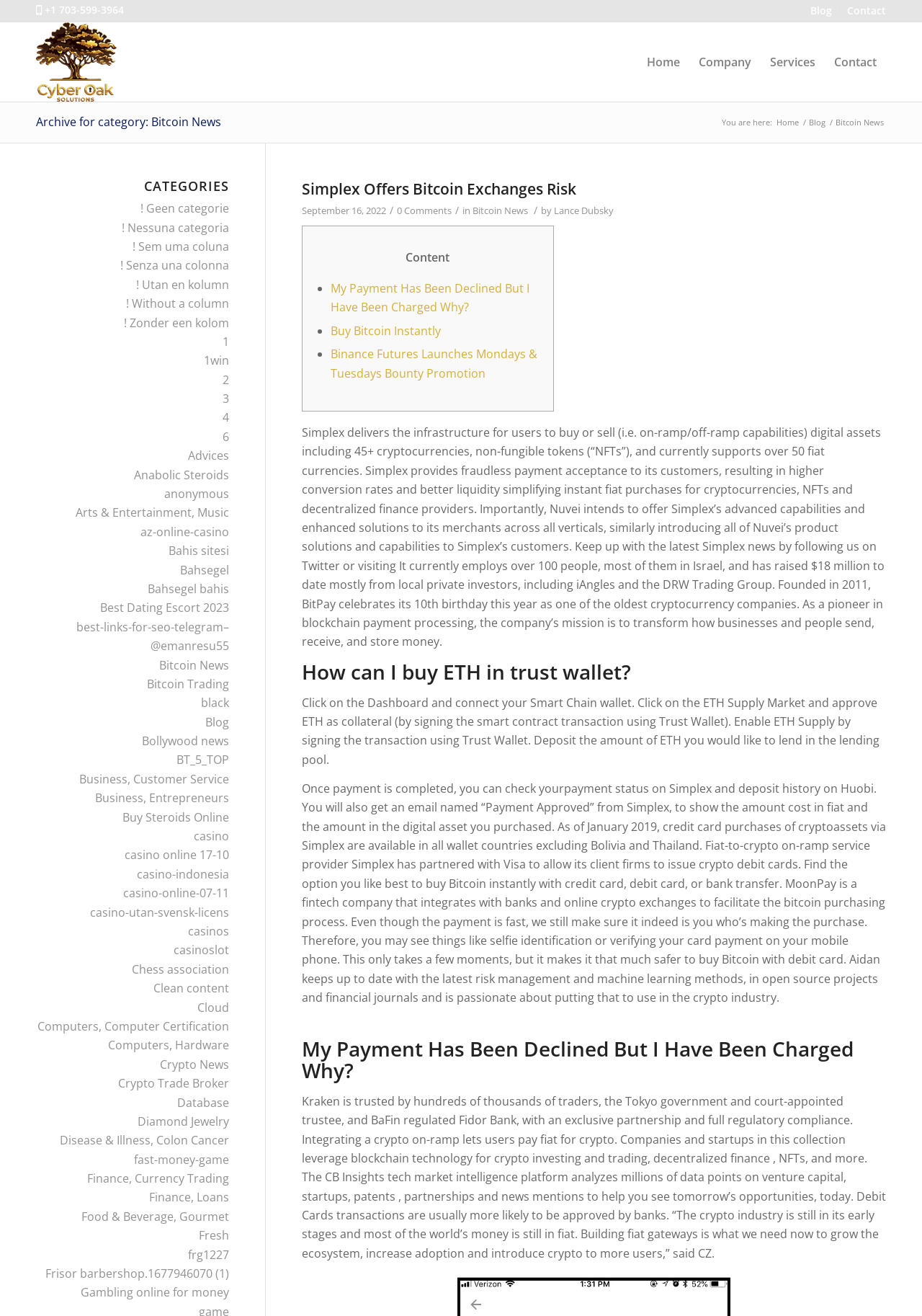Please identify the bounding box coordinates of the element that needs to be clicked to perform the following instruction: "Click on the 'Home' link".

[0.691, 0.017, 0.748, 0.077]